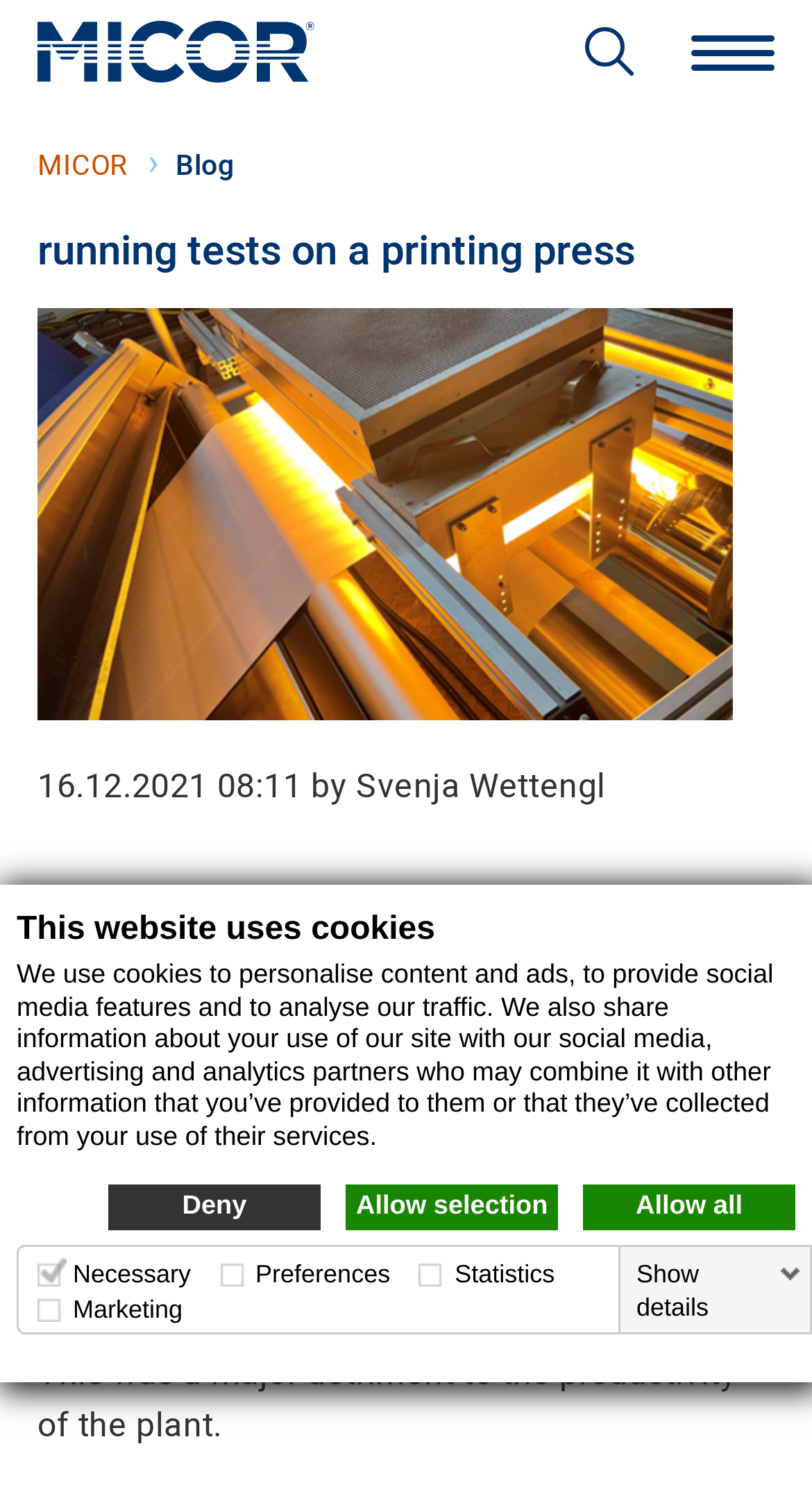How many process tests does the MICOR team do in a year? Based on the screenshot, please respond with a single word or phrase.

Over 50